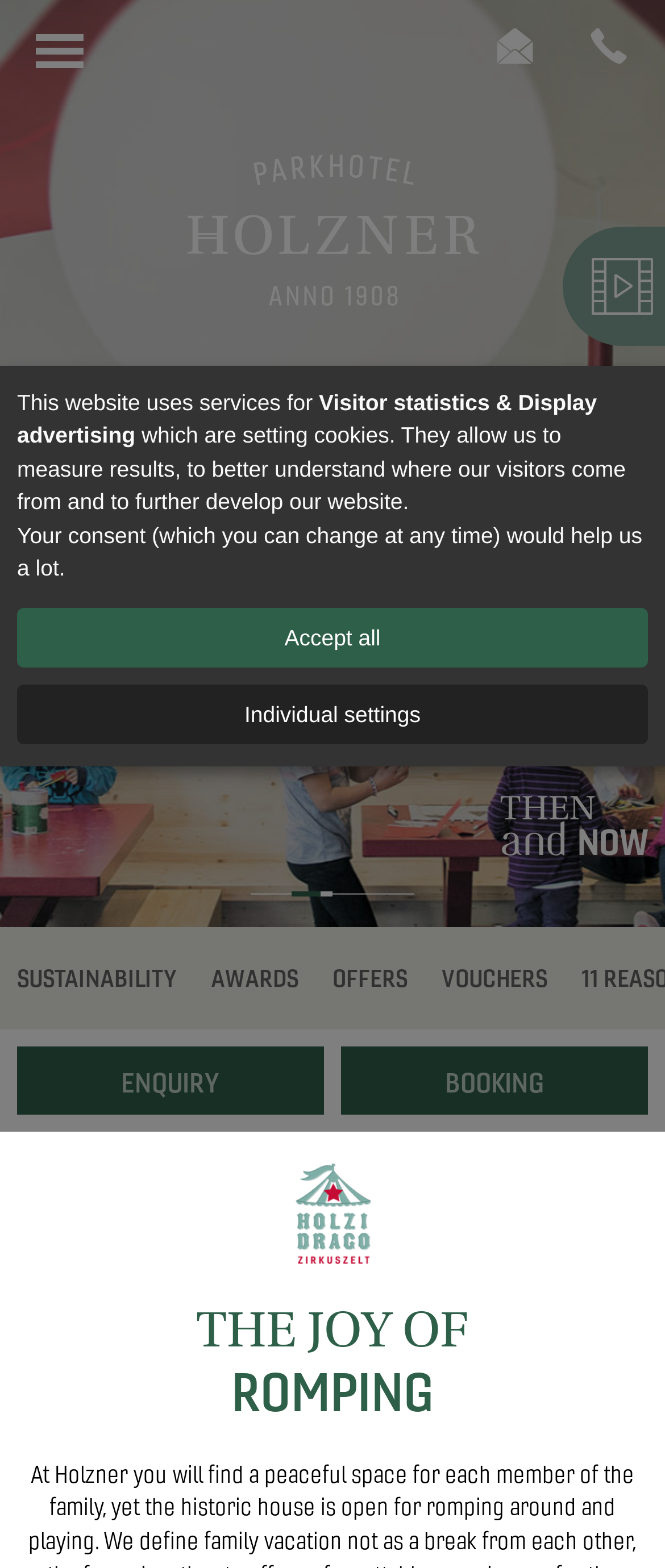Please specify the coordinates of the bounding box for the element that should be clicked to carry out this instruction: "Click the Next button". The coordinates must be four float numbers between 0 and 1, formatted as [left, top, right, bottom].

[0.897, 0.274, 0.974, 0.317]